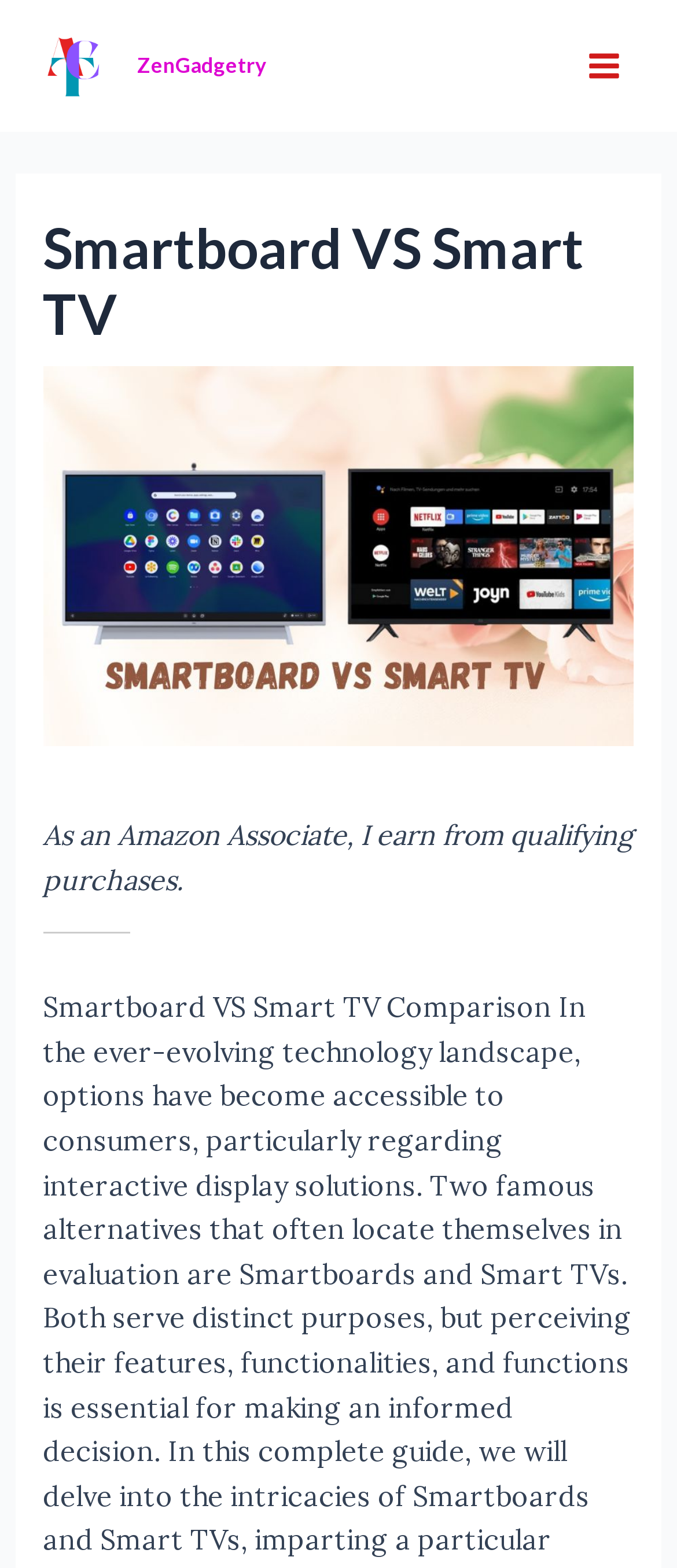What is the disclaimer at the bottom of the webpage?
Please interpret the details in the image and answer the question thoroughly.

I found a static text at the bottom of the webpage that says 'As an Amazon Associate, I earn from qualifying purchases.' This is a disclaimer indicating that the website earns commissions from Amazon.